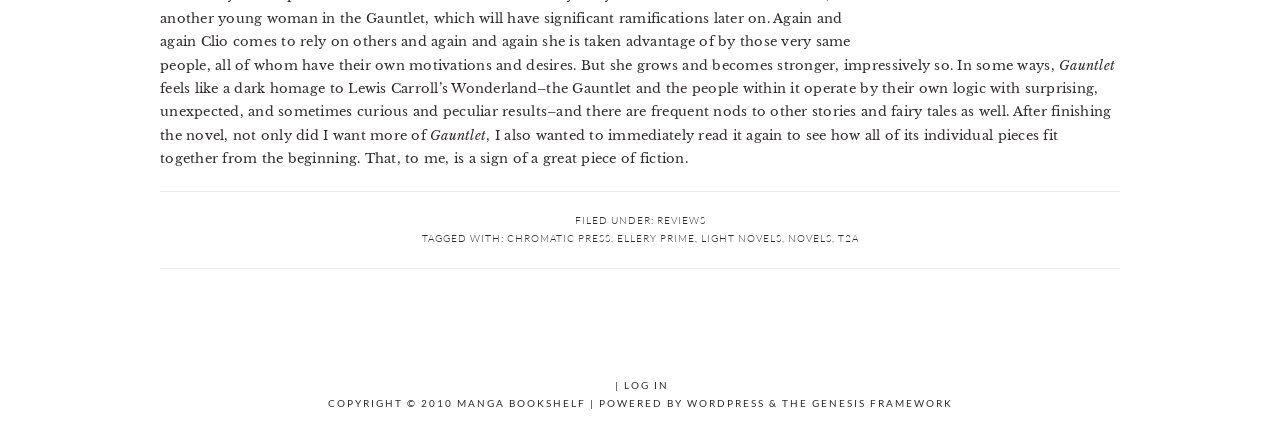Please locate the bounding box coordinates for the element that should be clicked to achieve the following instruction: "click on the 'LOG IN' link". Ensure the coordinates are given as four float numbers between 0 and 1, i.e., [left, top, right, bottom].

[0.488, 0.876, 0.523, 0.904]